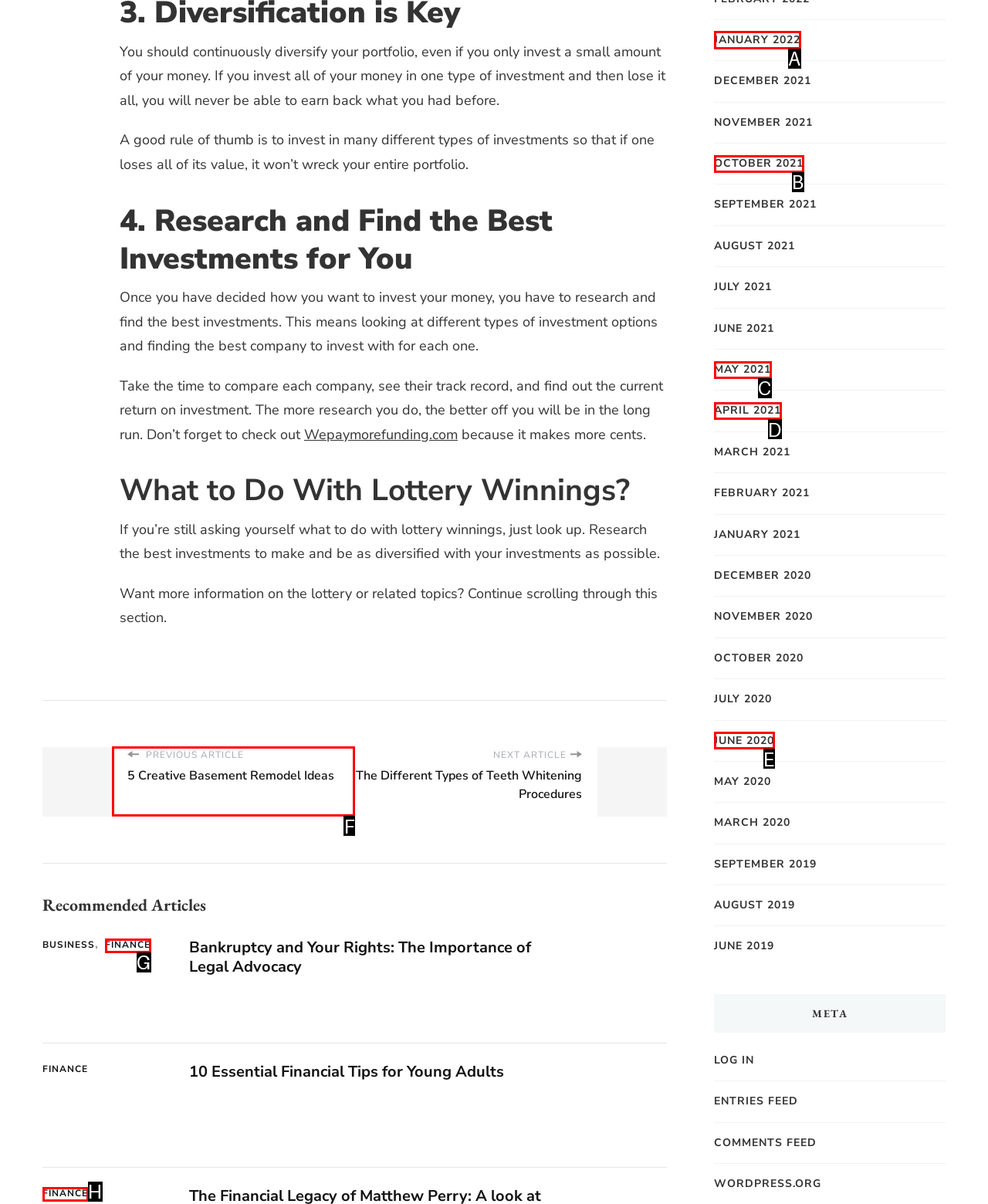Identify the bounding box that corresponds to: Finance
Respond with the letter of the correct option from the provided choices.

G